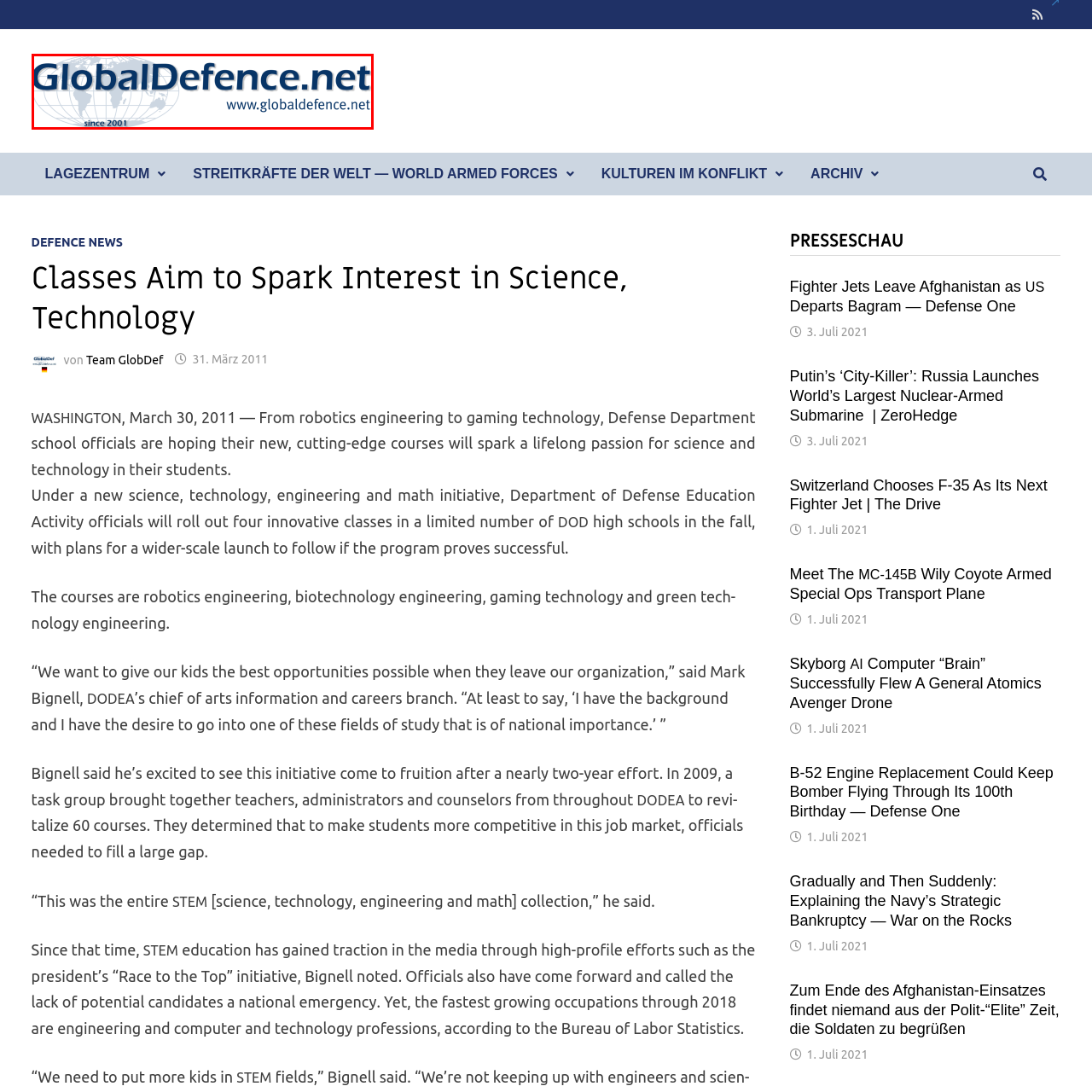Please analyze the elements within the red highlighted area in the image and provide a comprehensive answer to the following question: What is the graphical element below the name in the logo?

The logo of GlobalDefence.net features a world map graphic below the name, which adds a global context to the brand, emphasizing its focus on international defense issues.